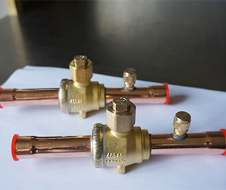What is the purpose of the orange plastic inserts? Based on the image, give a response in one word or a short phrase.

Sealing or connection